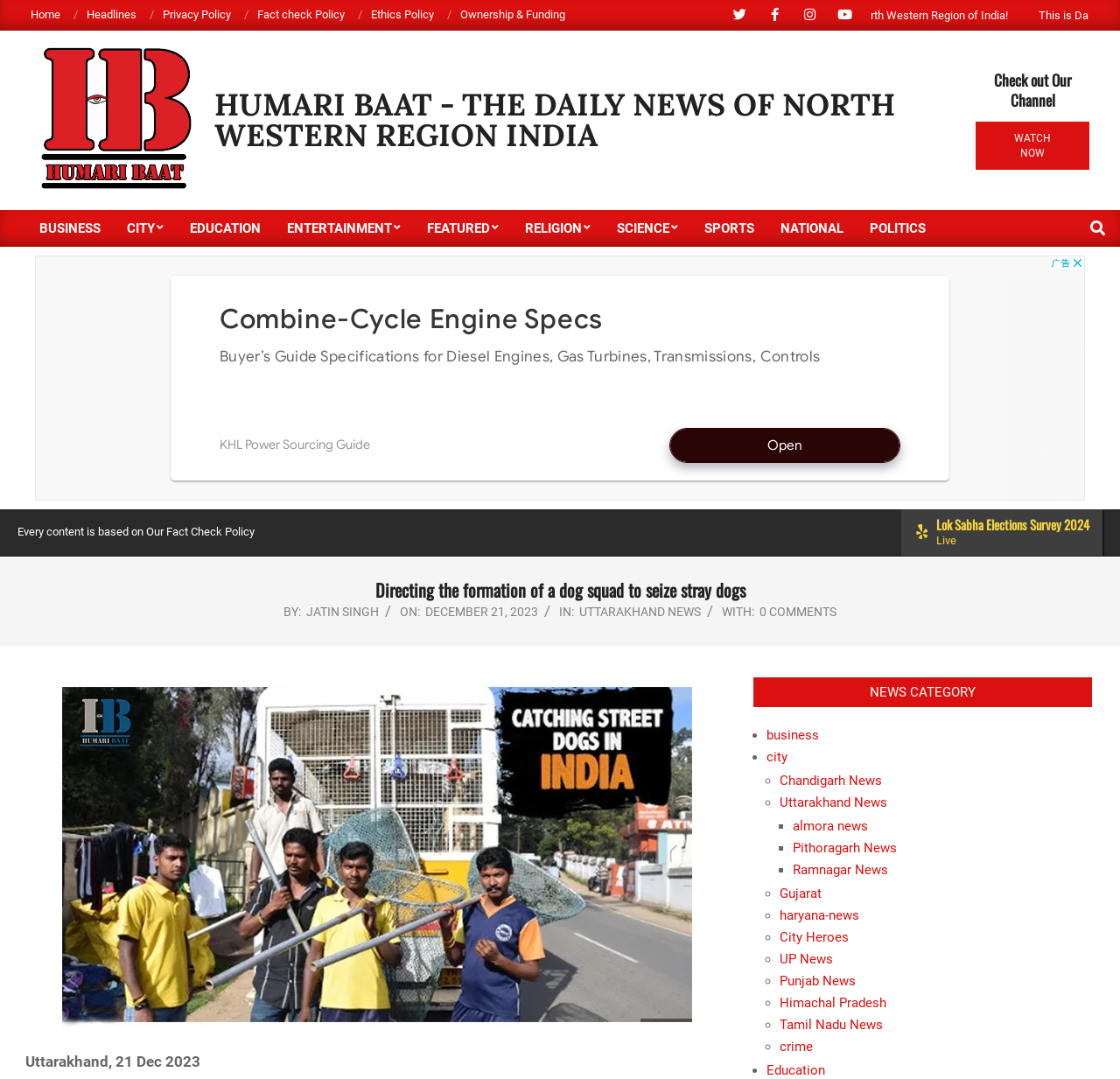Can you specify the bounding box coordinates of the area that needs to be clicked to fulfill the following instruction: "Click on the Home link"?

[0.027, 0.007, 0.054, 0.019]